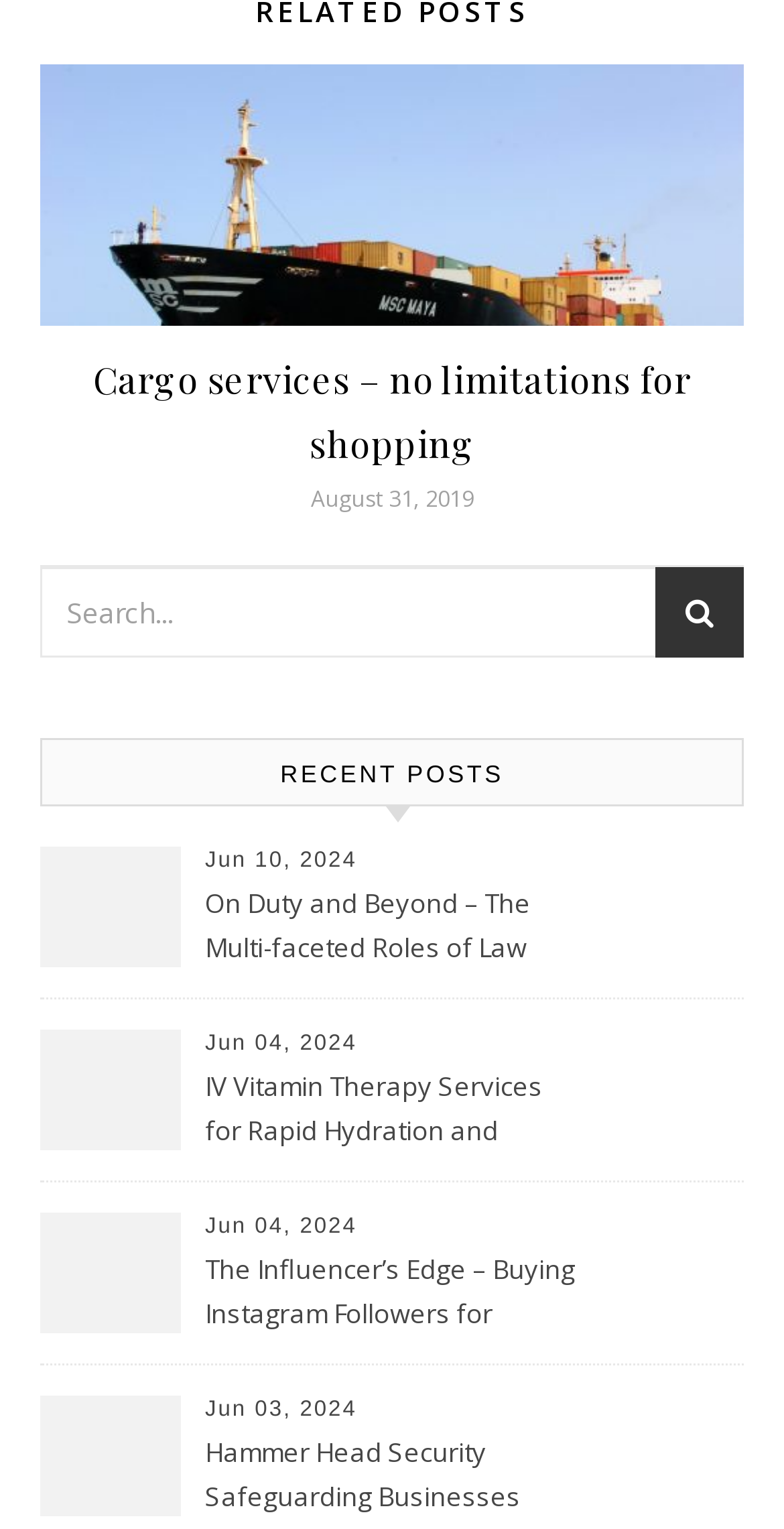Answer the following query concisely with a single word or phrase:
What type of content is listed below 'RECENT POSTS'?

blog posts